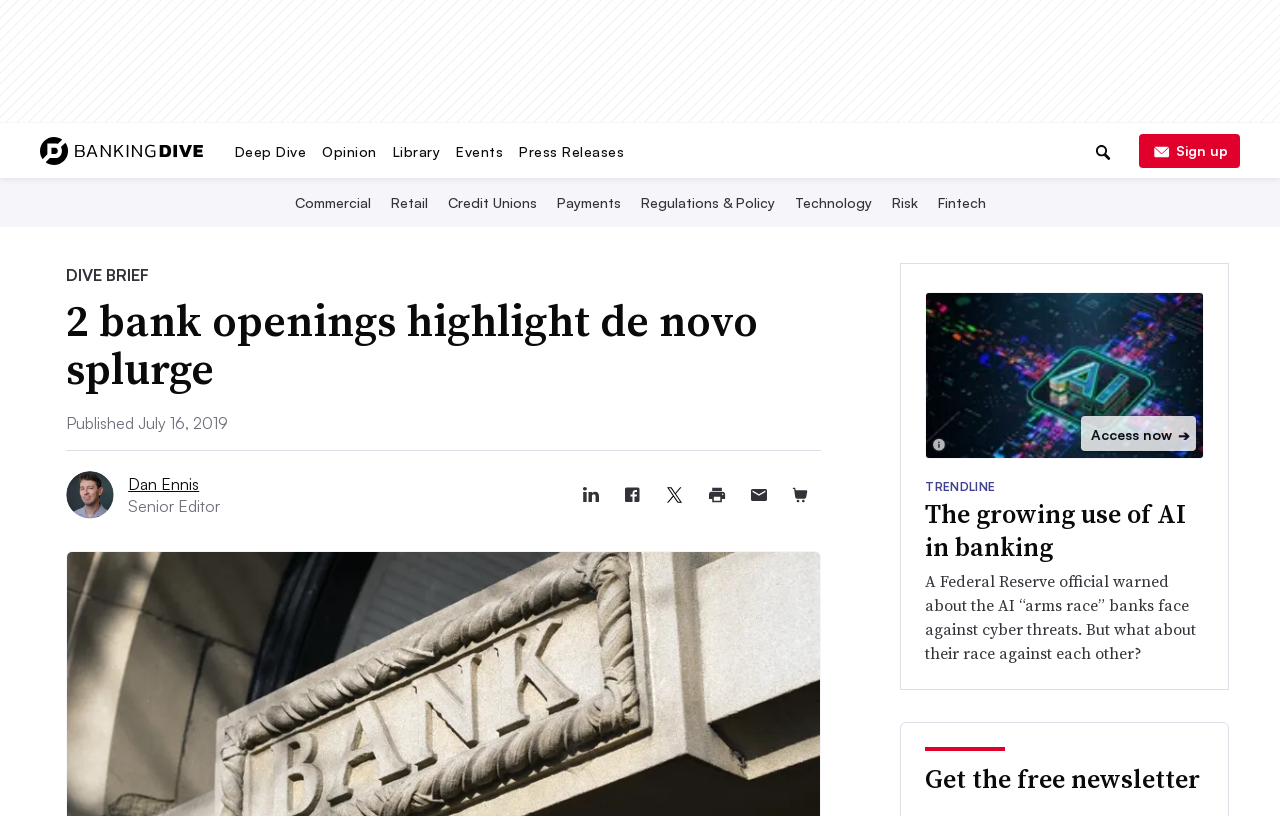What is the topic of the main article?
Answer the question with a detailed and thorough explanation.

The main article on the webpage has a heading that says '2 bank openings highlight de novo splurge', which indicates that the topic of the article is related to bank openings.